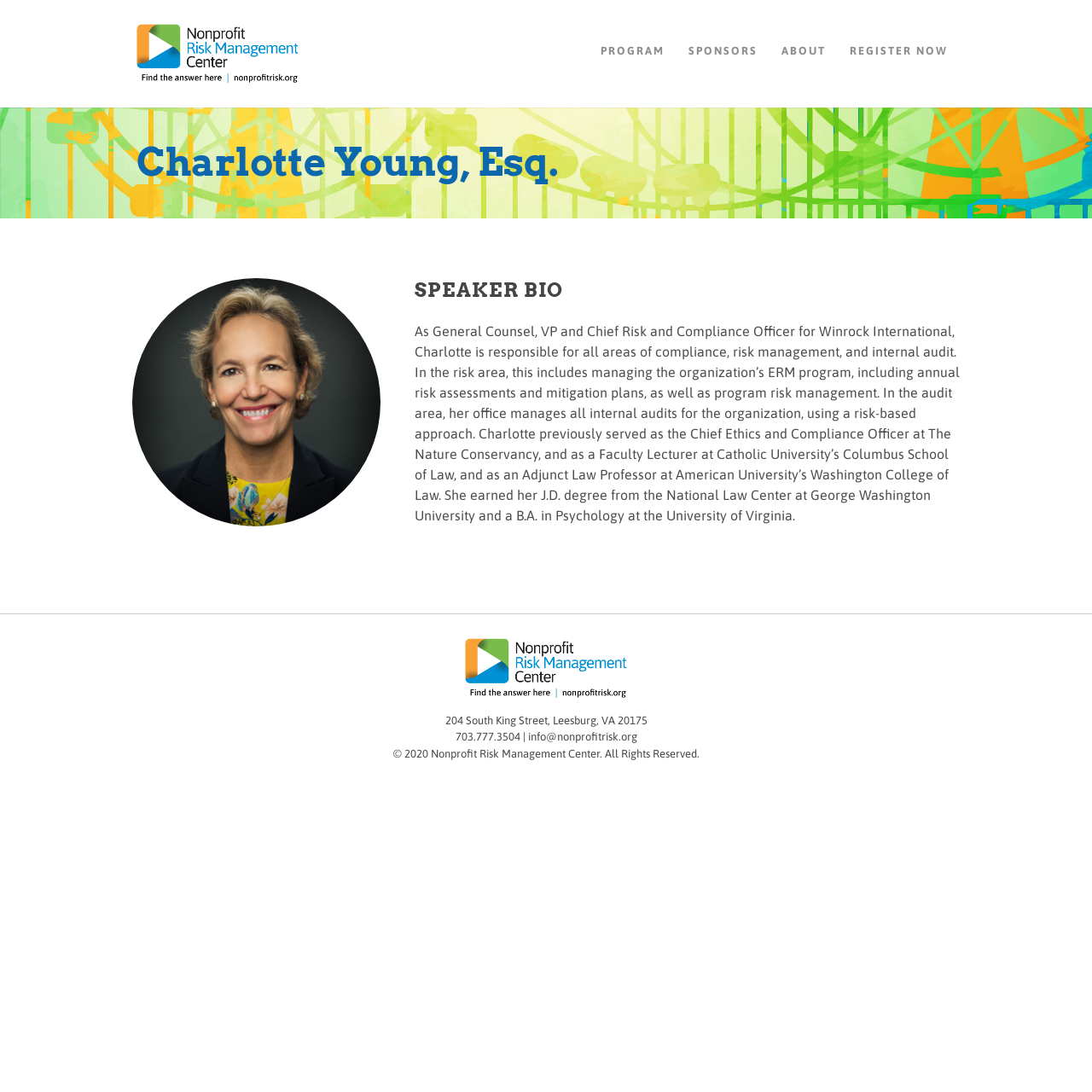Provide a thorough summary of the webpage.

The webpage is about Charlotte Young, Esq., a speaker at the Risk Summit 2021. At the top, there are five links: an empty link, followed by "PROGRAM", "SPONSORS", "ABOUT", and "REGISTER NOW", aligned horizontally across the page. Below these links, there is a heading with Charlotte's name, taking up most of the width of the page.

Underneath Charlotte's name, there is another link, followed by a heading "SPEAKER BIO". The speaker bio section contains a paragraph of text describing Charlotte's professional experience and responsibilities, including her roles at Winrock International, The Nature Conservancy, and as a Faculty Lecturer and Adjunct Law Professor. This text takes up most of the page's width and is positioned below the heading.

At the bottom of the page, there is a section with contact information, including an address, phone number, and email address. Below this, there is a copyright notice with the year 2020 and the name "Nonprofit Risk Management Center".